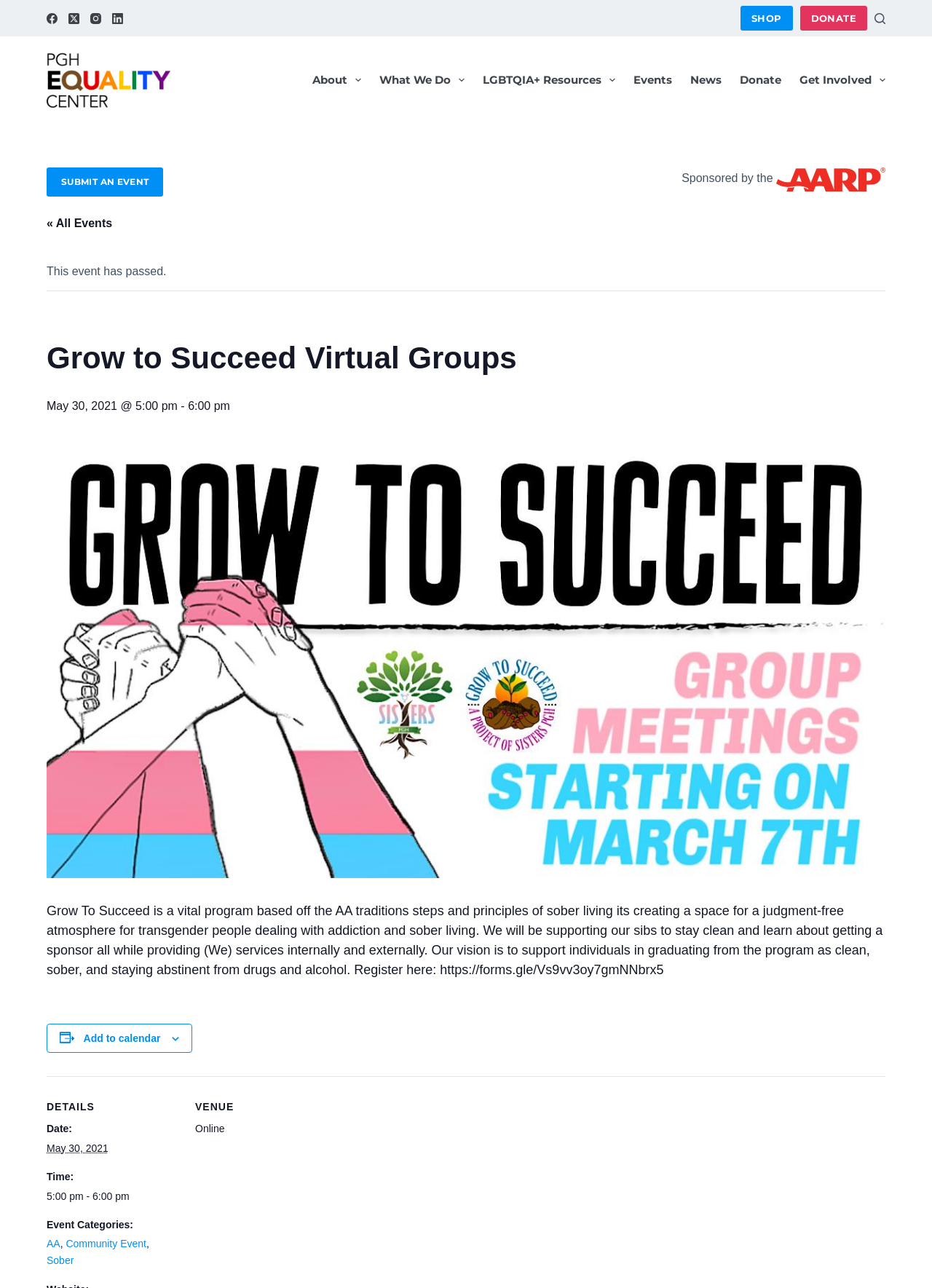Identify the primary heading of the webpage and provide its text.

Grow to Succeed Virtual Groups